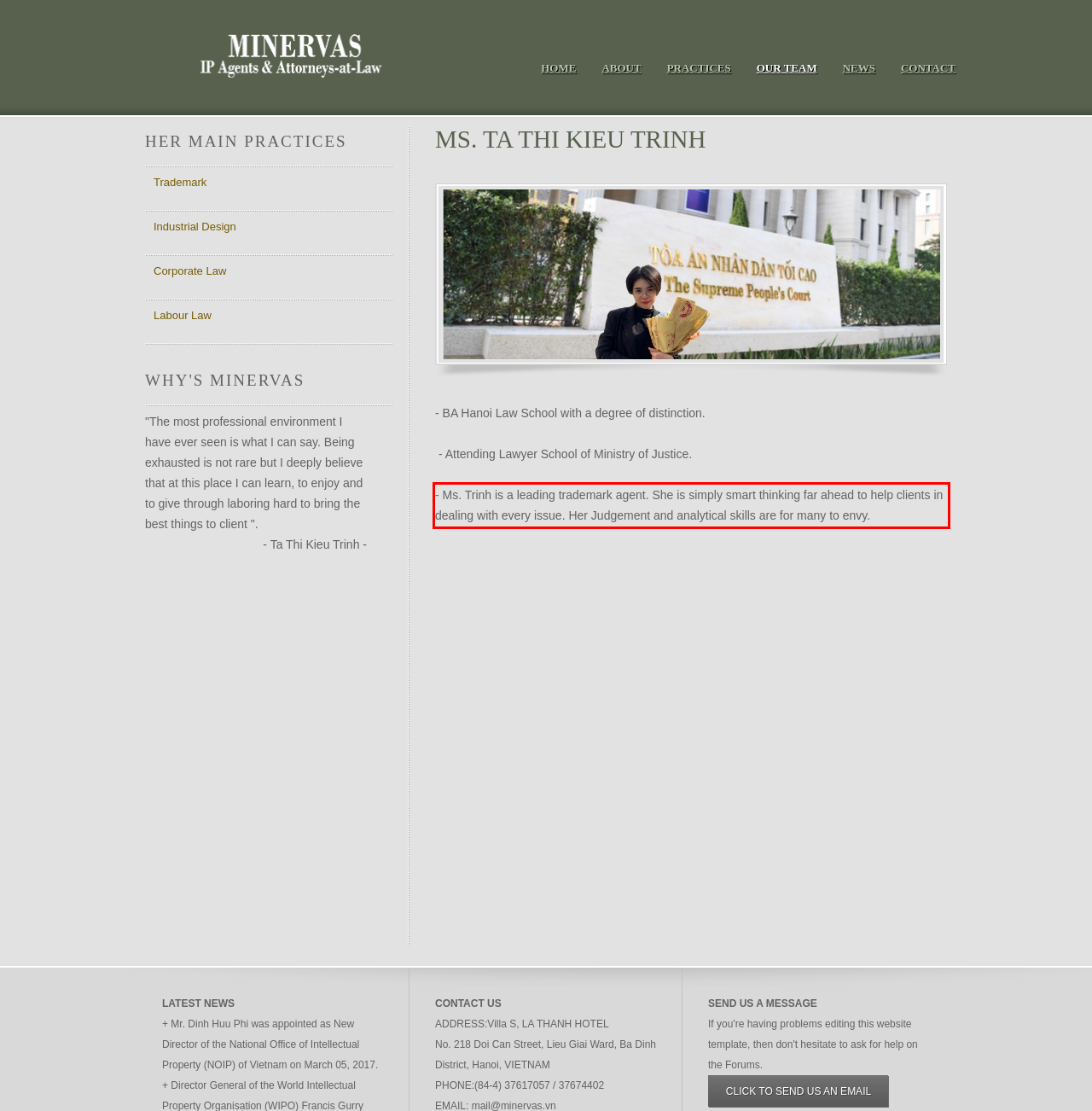Please perform OCR on the text content within the red bounding box that is highlighted in the provided webpage screenshot.

- Ms. Trinh is a leading trademark agent. She is simply smart thinking far ahead to help clients in dealing with every issue. Her Judgement and analytical skills are for many to envy.